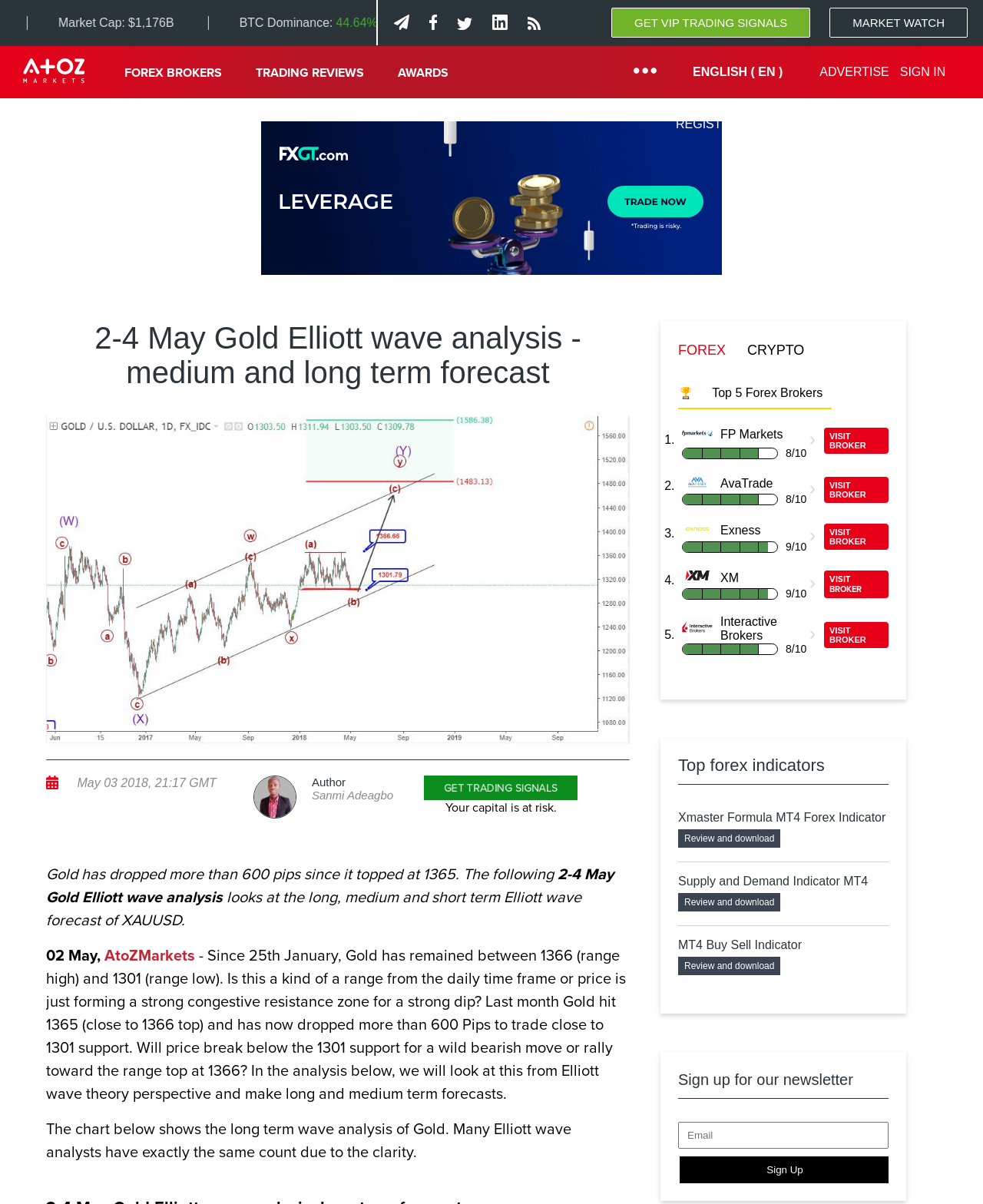Please determine the bounding box coordinates, formatted as (top-left x, top-left y, bottom-right x, bottom-right y), with all values as floating point numbers between 0 and 1. Identify the bounding box of the region described as: alt="Exness"

[0.694, 0.432, 0.725, 0.449]